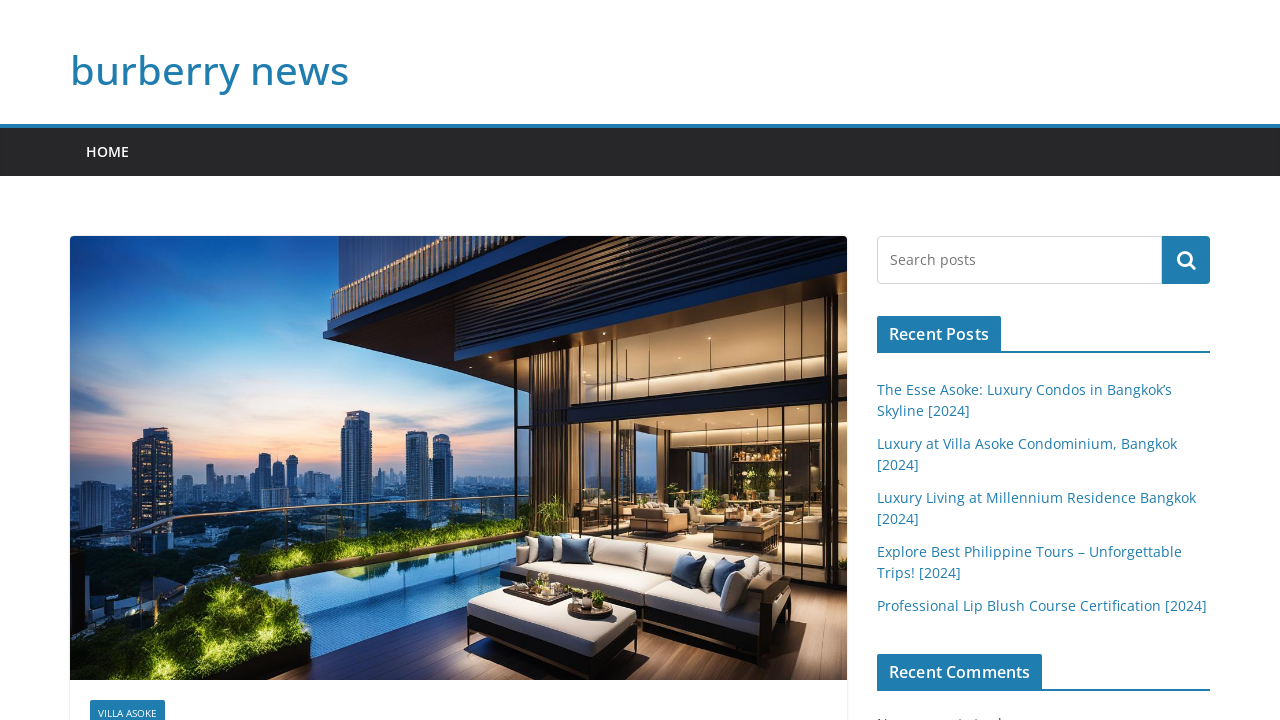Locate the bounding box coordinates of the area that needs to be clicked to fulfill the following instruction: "Read about Luxury Condos in Bangkok’s Skyline". The coordinates should be in the format of four float numbers between 0 and 1, namely [left, top, right, bottom].

[0.685, 0.528, 0.916, 0.584]